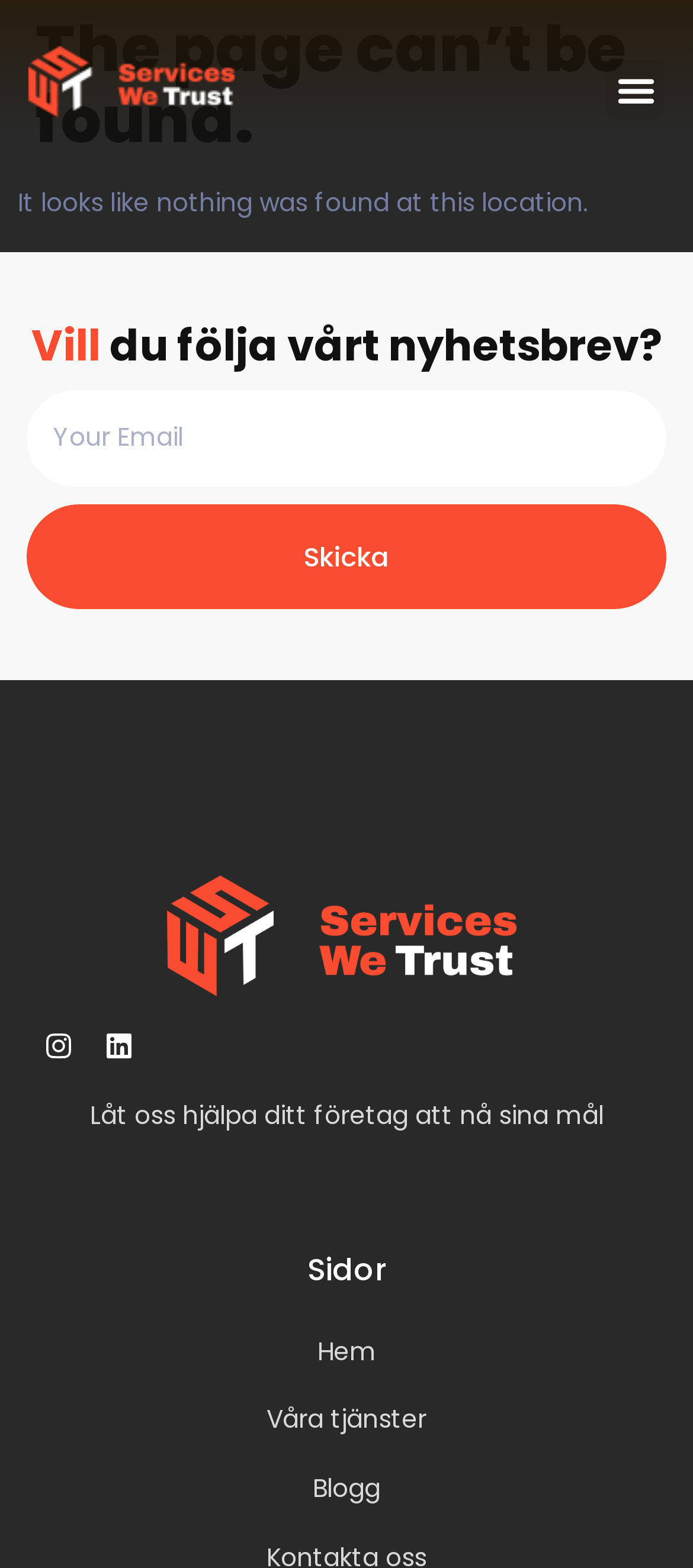Find and specify the bounding box coordinates that correspond to the clickable region for the instruction: "Enter email address".

[0.038, 0.25, 0.962, 0.311]